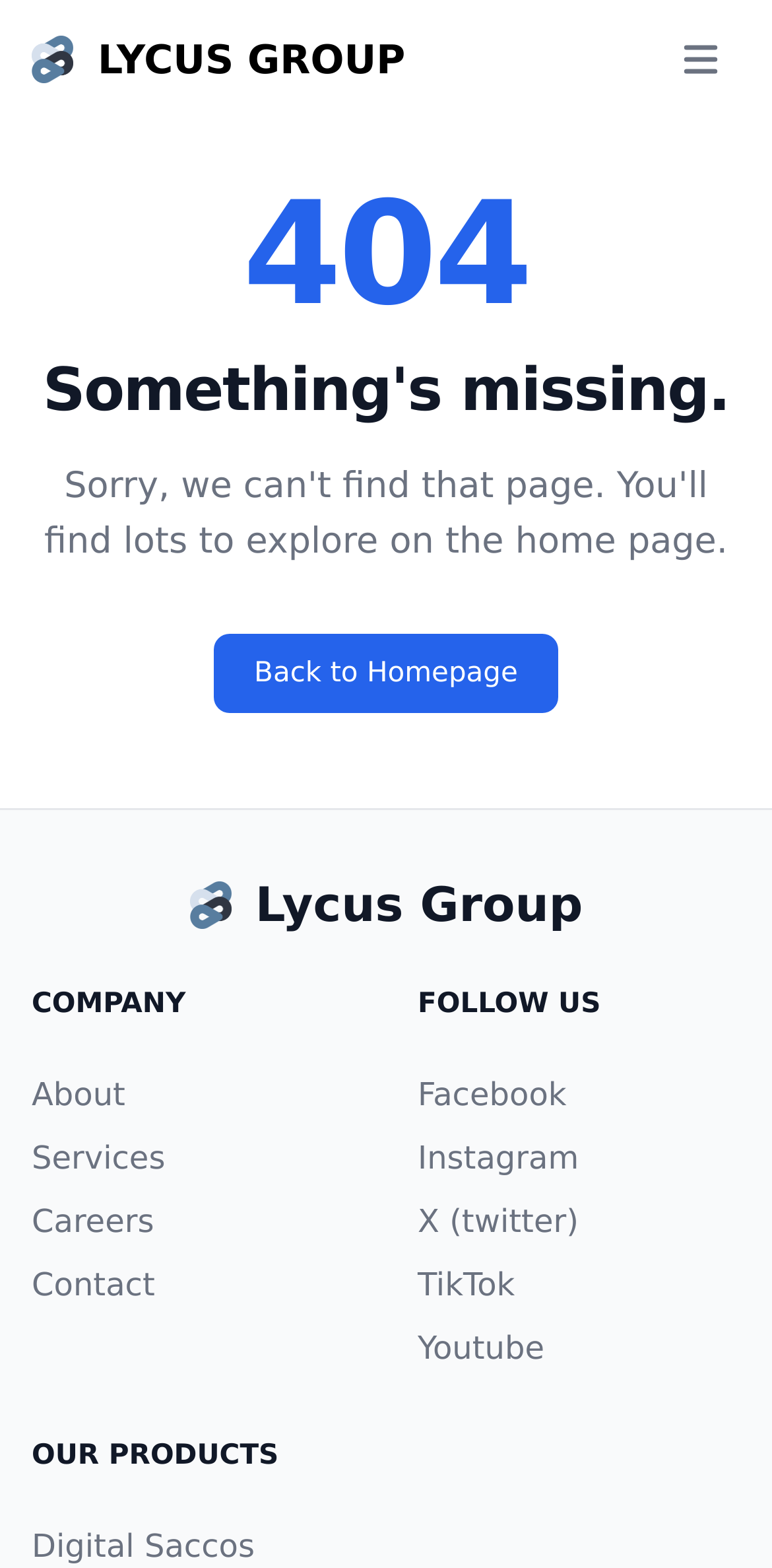How many sections are there in the webpage?
Please use the image to provide a one-word or short phrase answer.

3